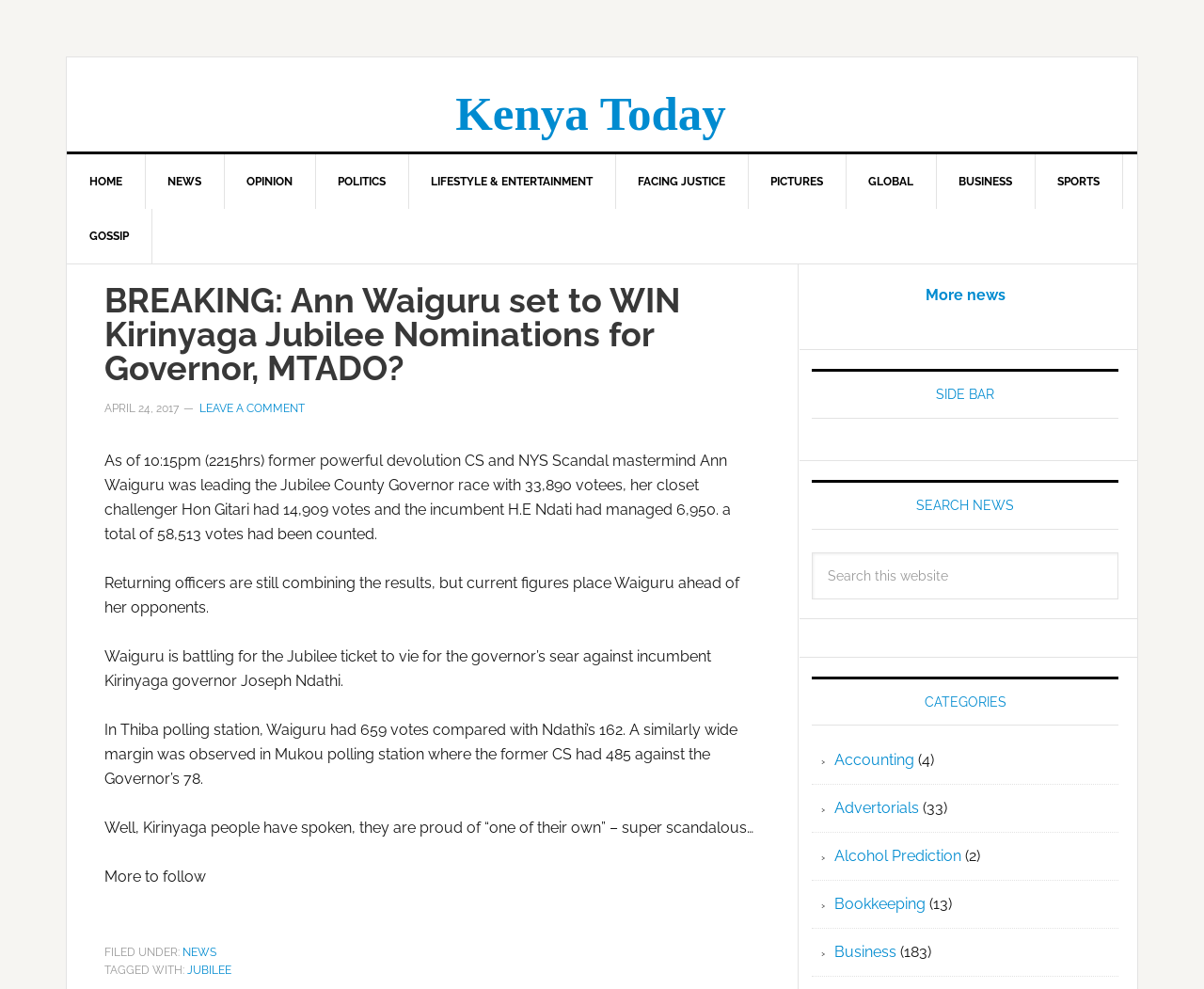Respond to the question with just a single word or phrase: 
How many votes had been counted in total?

58,513